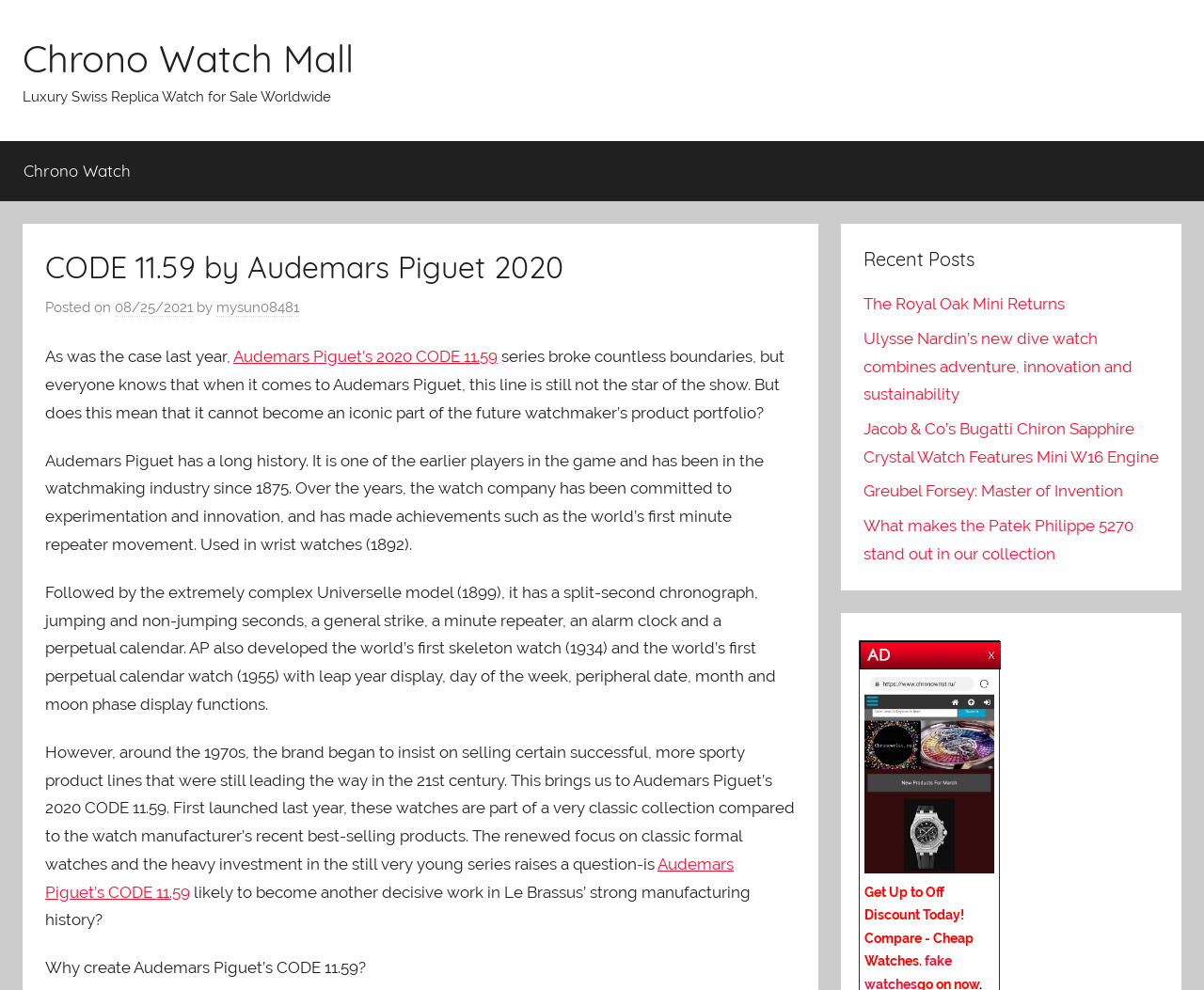What is the name of the luxury watch brand being discussed?
Using the picture, provide a one-word or short phrase answer.

Audemars Piguet